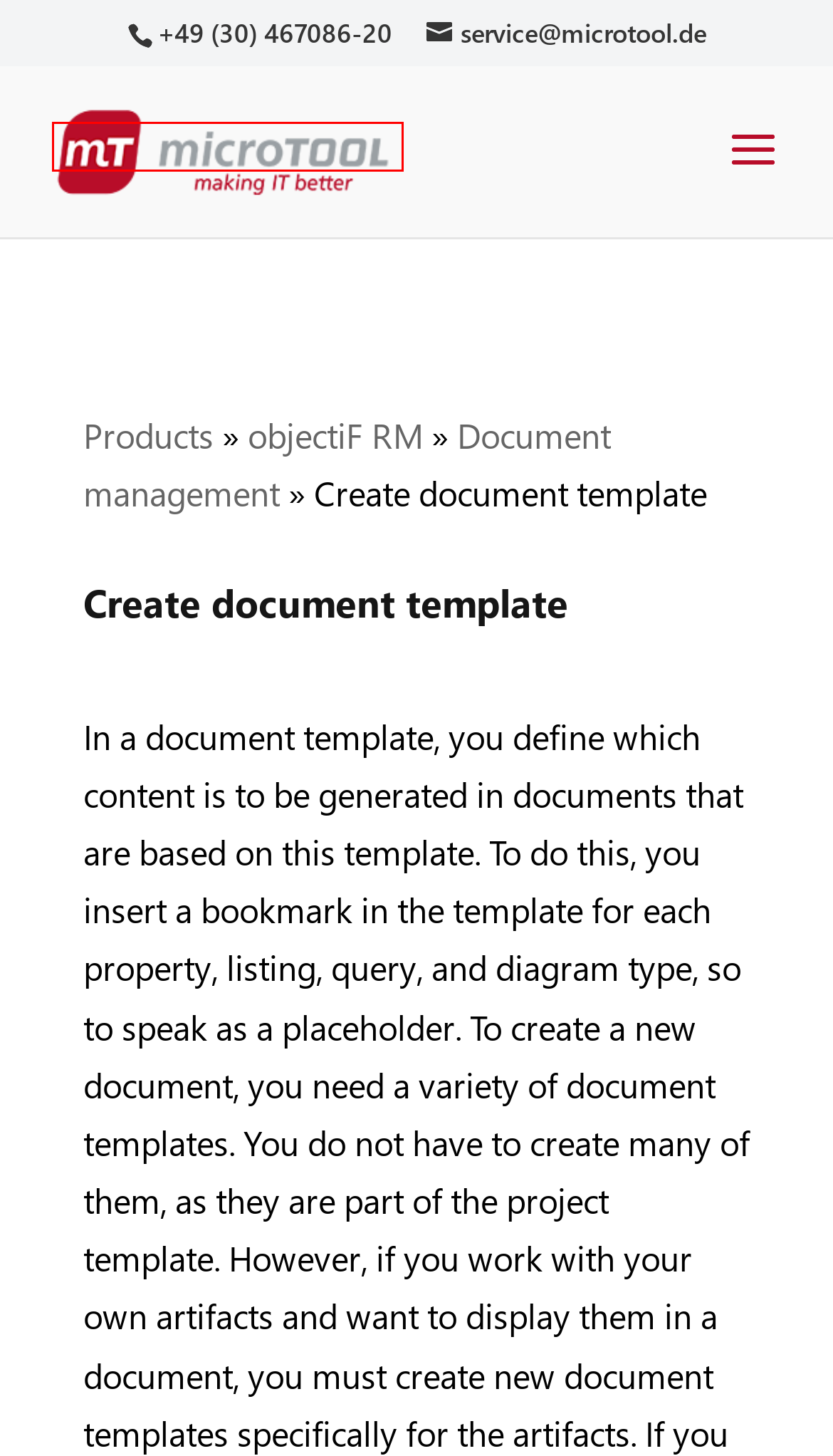Observe the provided screenshot of a webpage with a red bounding box around a specific UI element. Choose the webpage description that best fits the new webpage after you click on the highlighted element. These are your options:
A. Generate document › microTOOL Hilfeseiten
B. Test management › microTOOL Hilfeseiten
C. Online-Hilfe für die Produkte der microTOOL Familie › microTOOL Hilfeseiten
D. Help glossary › microTOOL Hilfeseiten
E. Create document › microTOOL Hilfeseiten
F. Generate glossary in a document › microTOOL Hilfeseiten
G. Products › microTOOL Hilfeseiten
H. Document management › microTOOL Hilfeseiten

C